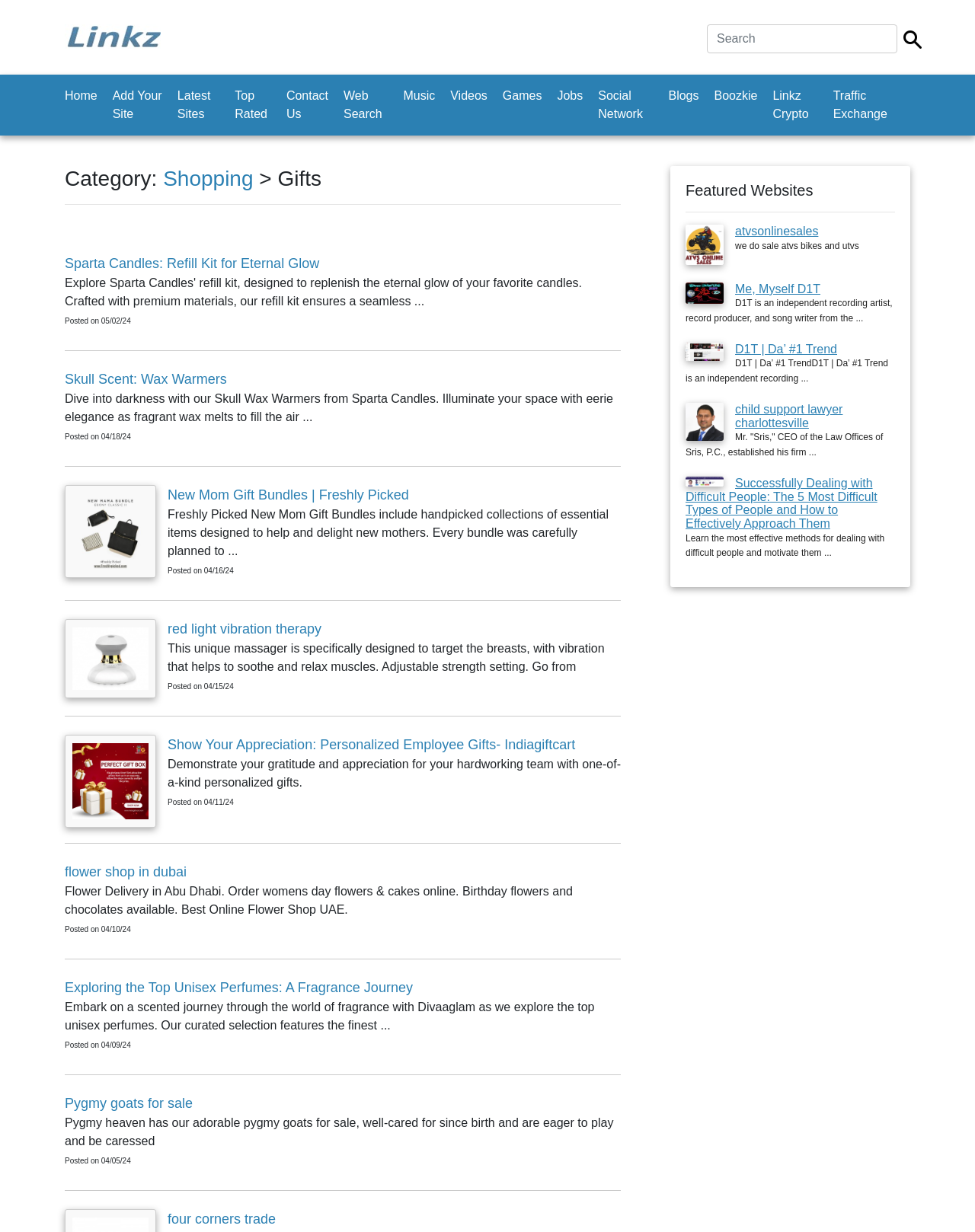Determine the bounding box coordinates of the clickable region to carry out the instruction: "Learn more about the Top Unisex Perfumes".

[0.066, 0.795, 0.423, 0.808]